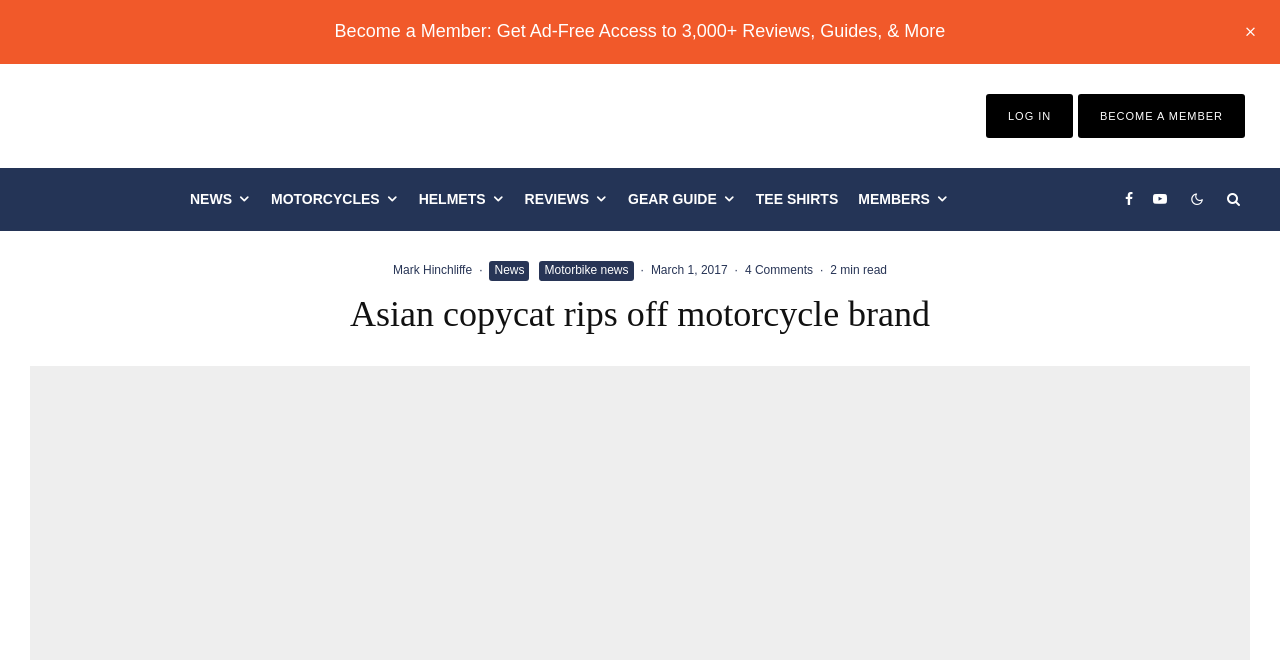What is the date of the article?
Identify the answer in the screenshot and reply with a single word or phrase.

March 1, 2017